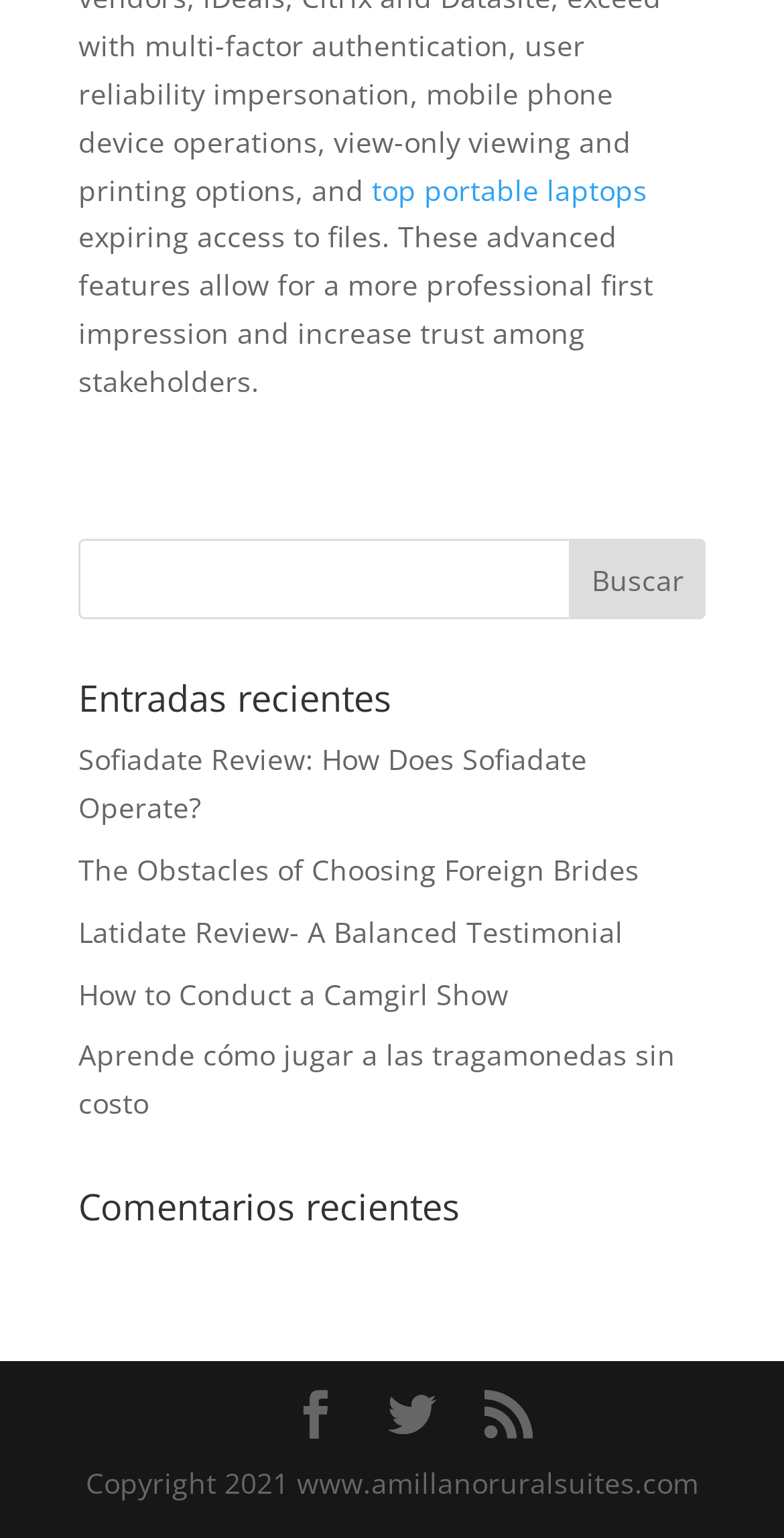Please locate the clickable area by providing the bounding box coordinates to follow this instruction: "check recent comments".

[0.1, 0.773, 0.9, 0.809]